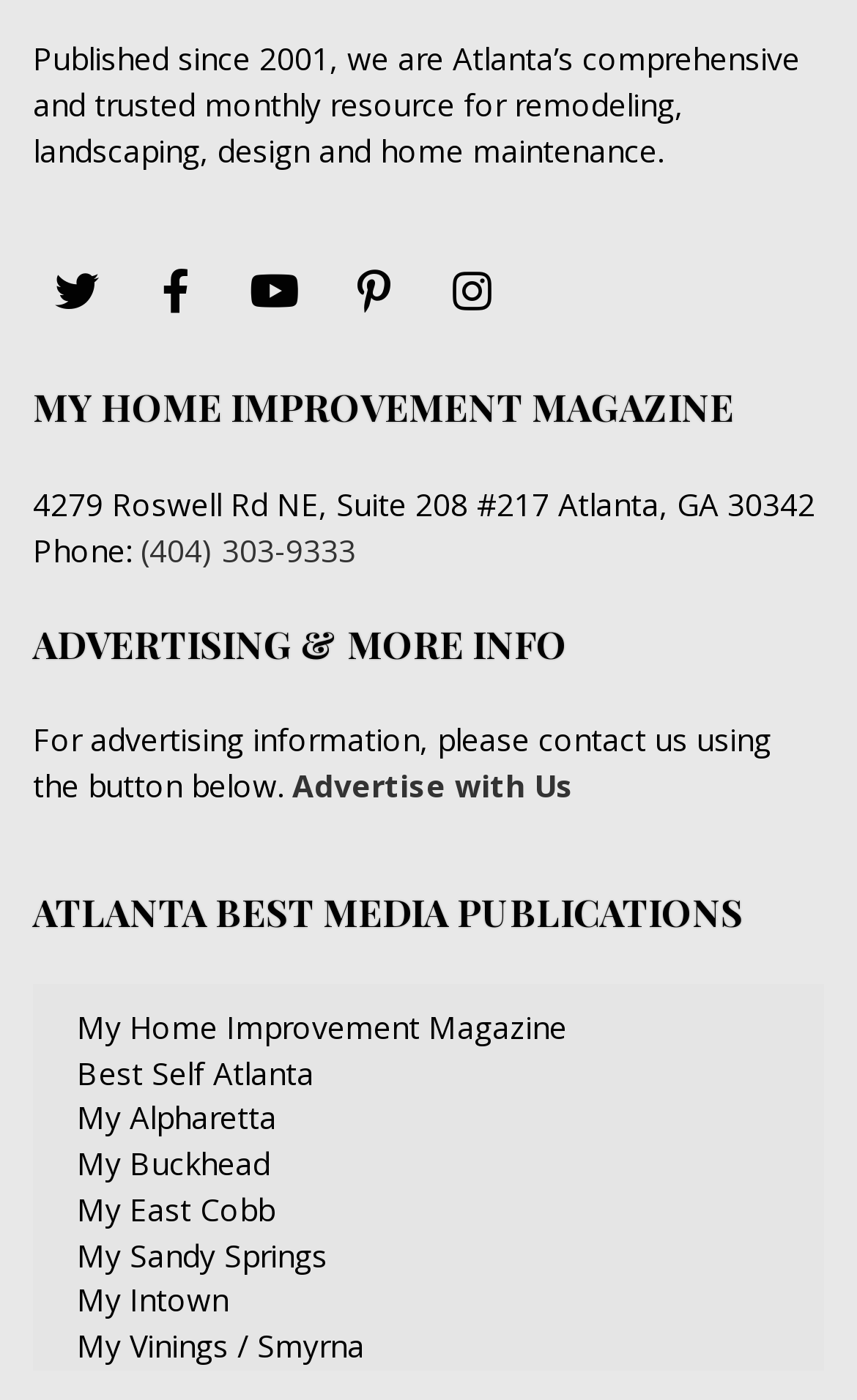Specify the bounding box coordinates of the area that needs to be clicked to achieve the following instruction: "Advertise with Us".

[0.331, 0.546, 0.669, 0.576]